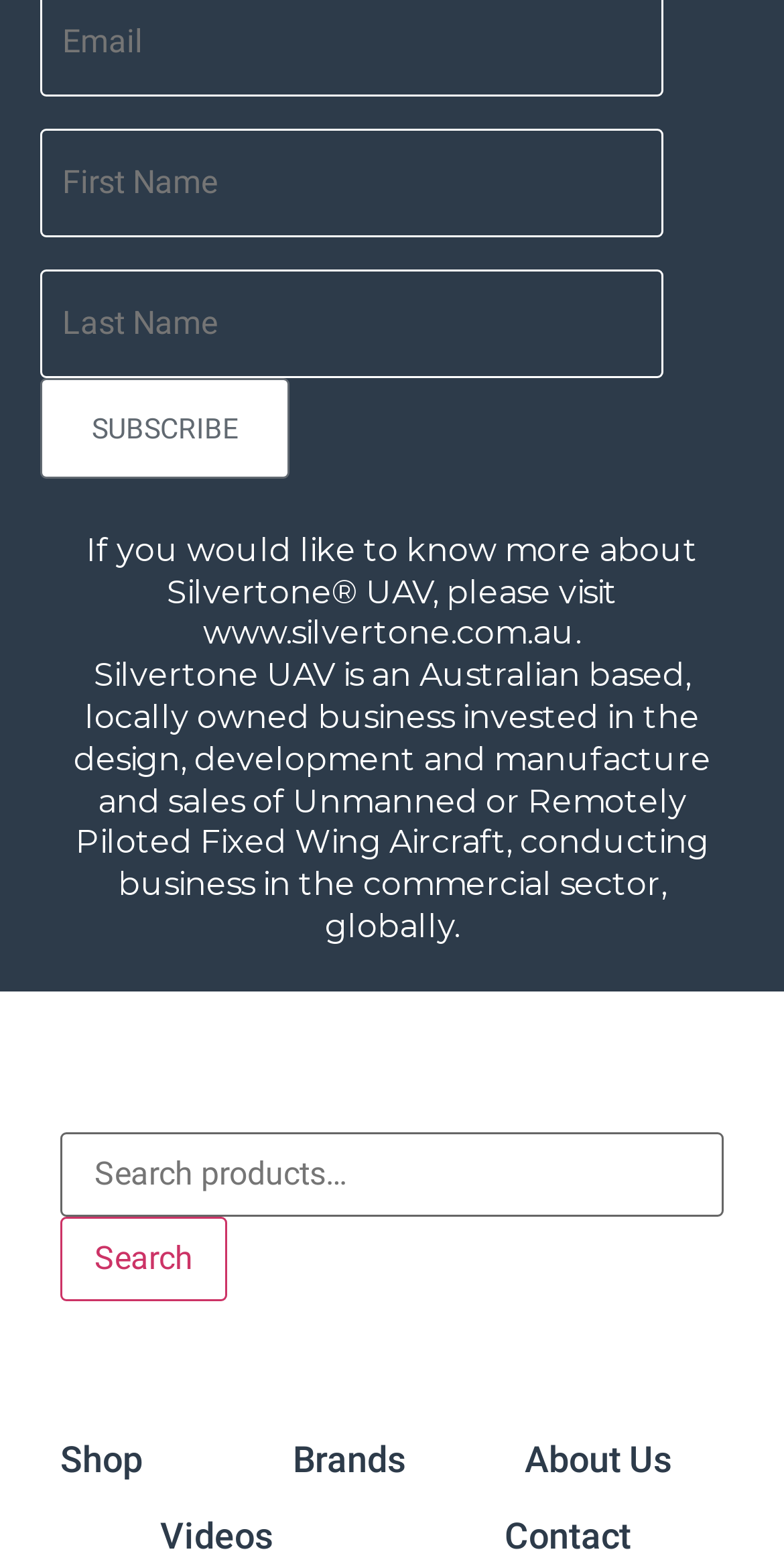For the given element description name="input_4" placeholder="Last Name", determine the bounding box coordinates of the UI element. The coordinates should follow the format (top-left x, top-left y, bottom-right x, bottom-right y) and be within the range of 0 to 1.

[0.051, 0.172, 0.846, 0.241]